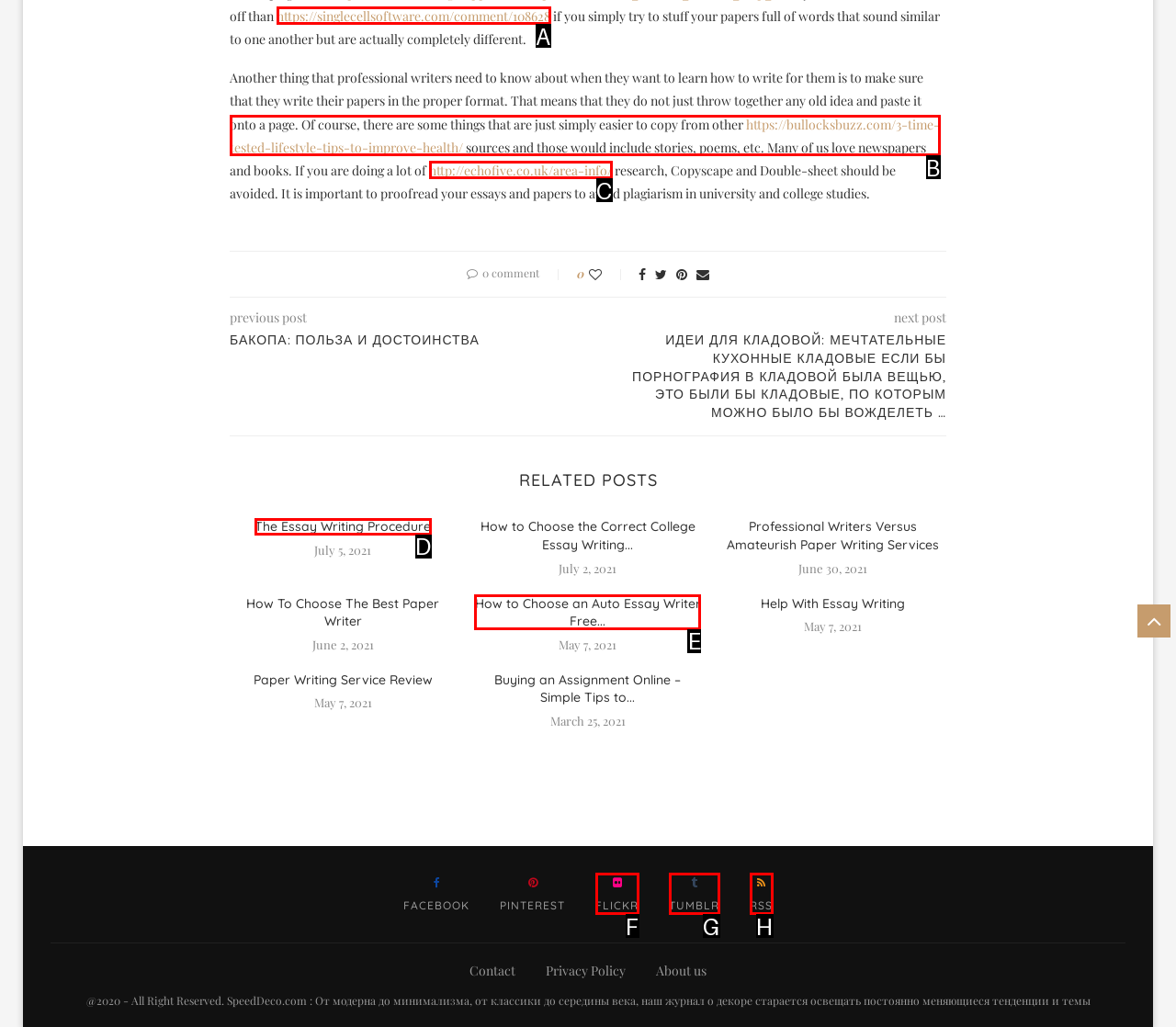Determine which UI element matches this description: https://bullocksbuzz.com/3-time-tested-lifestyle-tips-to-improve-health/
Reply with the appropriate option's letter.

B